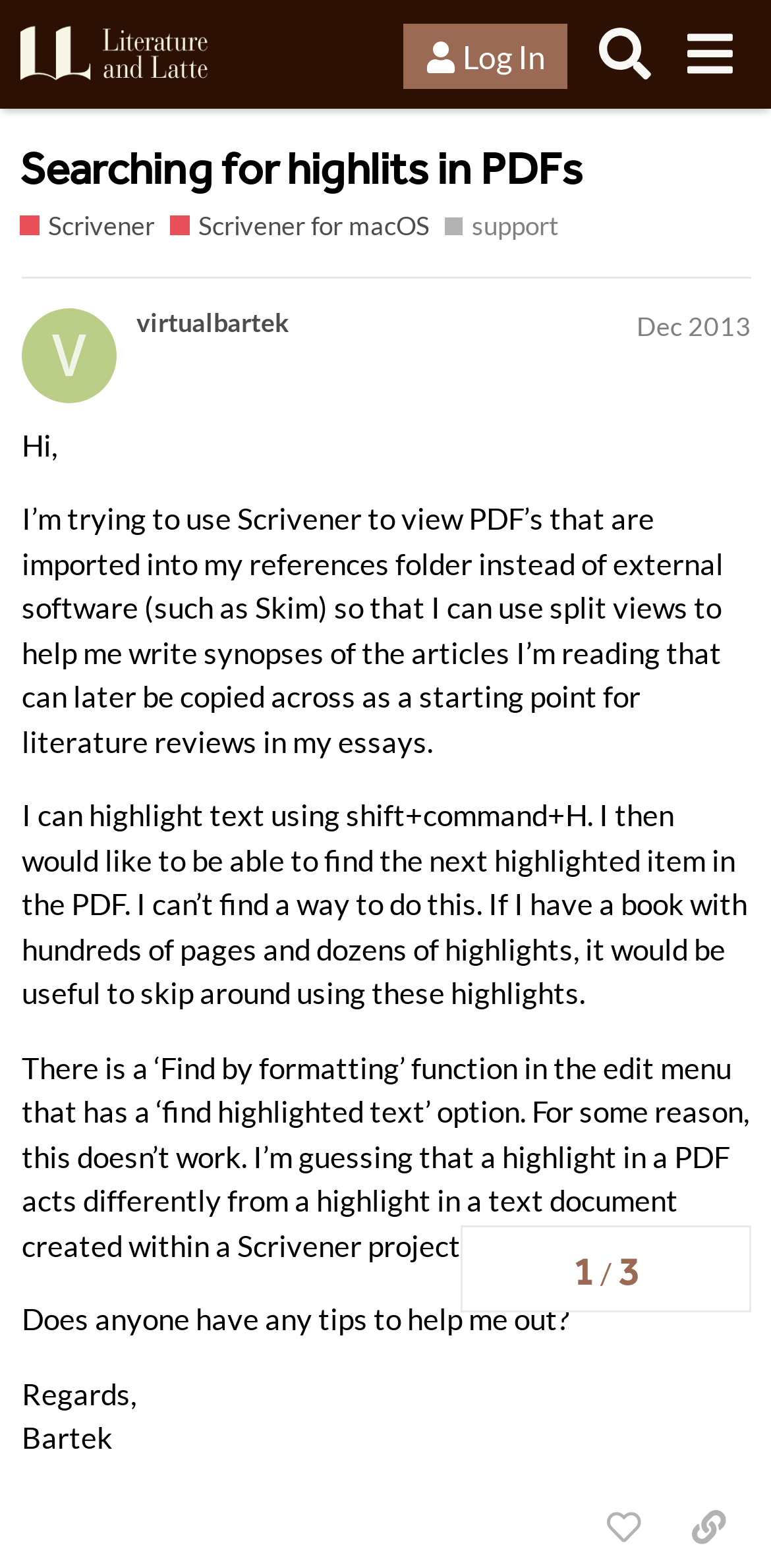Determine the bounding box coordinates of the clickable element to achieve the following action: 'View the Literature & Latte Forums homepage'. Provide the coordinates as four float values between 0 and 1, formatted as [left, top, right, bottom].

[0.026, 0.012, 0.303, 0.057]